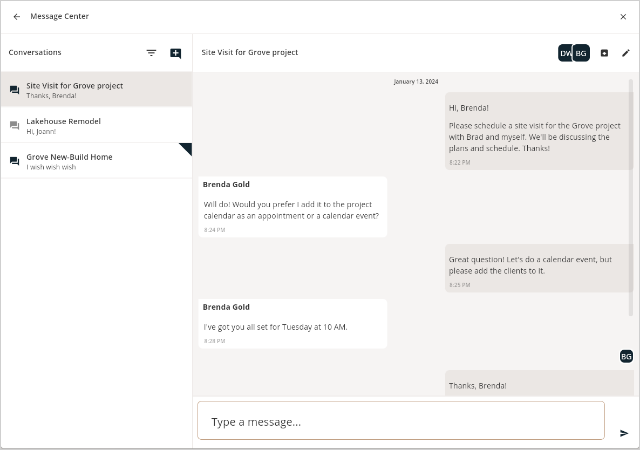Use a single word or phrase to respond to the question:
What is the scheduled time for the site visit?

10 AM